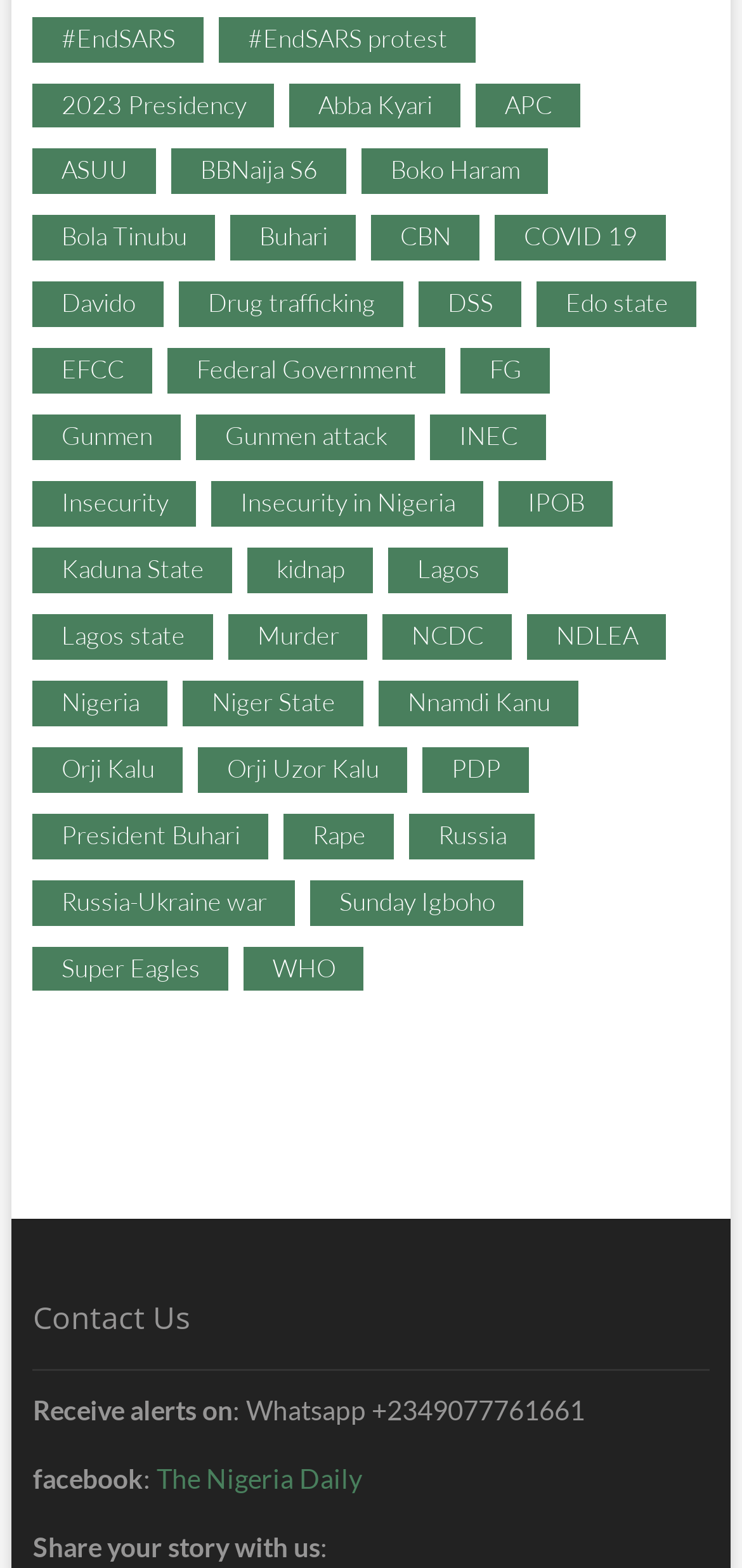Determine the bounding box coordinates for the clickable element required to fulfill the instruction: "Click on '2023 Presidency (115 items)' link". Provide the coordinates as four float numbers between 0 and 1, i.e., [left, top, right, bottom].

[0.044, 0.053, 0.37, 0.082]